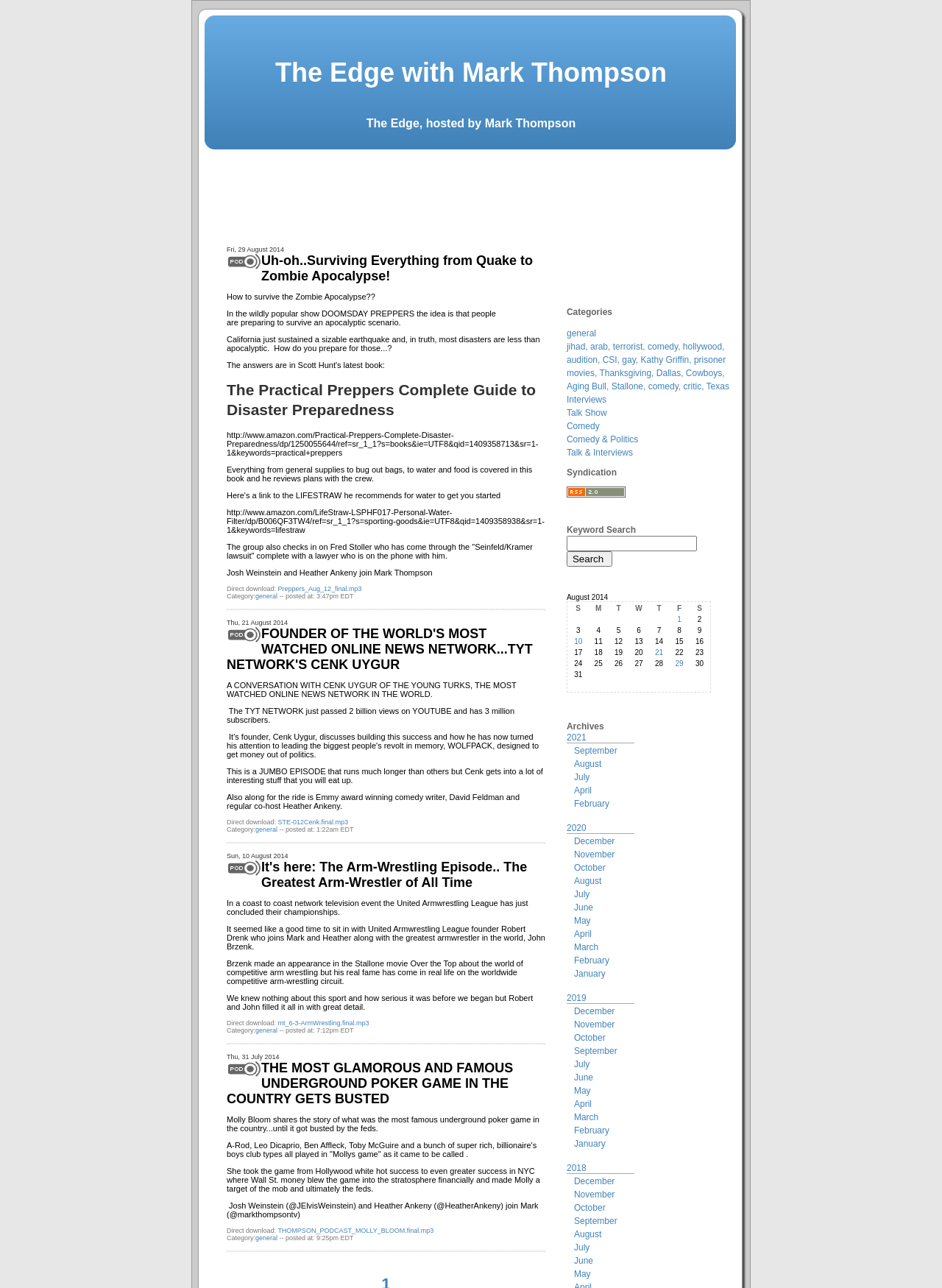Please locate the clickable area by providing the bounding box coordinates to follow this instruction: "Check out the interview with Cenk Uygur of The Young Turks".

[0.241, 0.486, 0.565, 0.522]